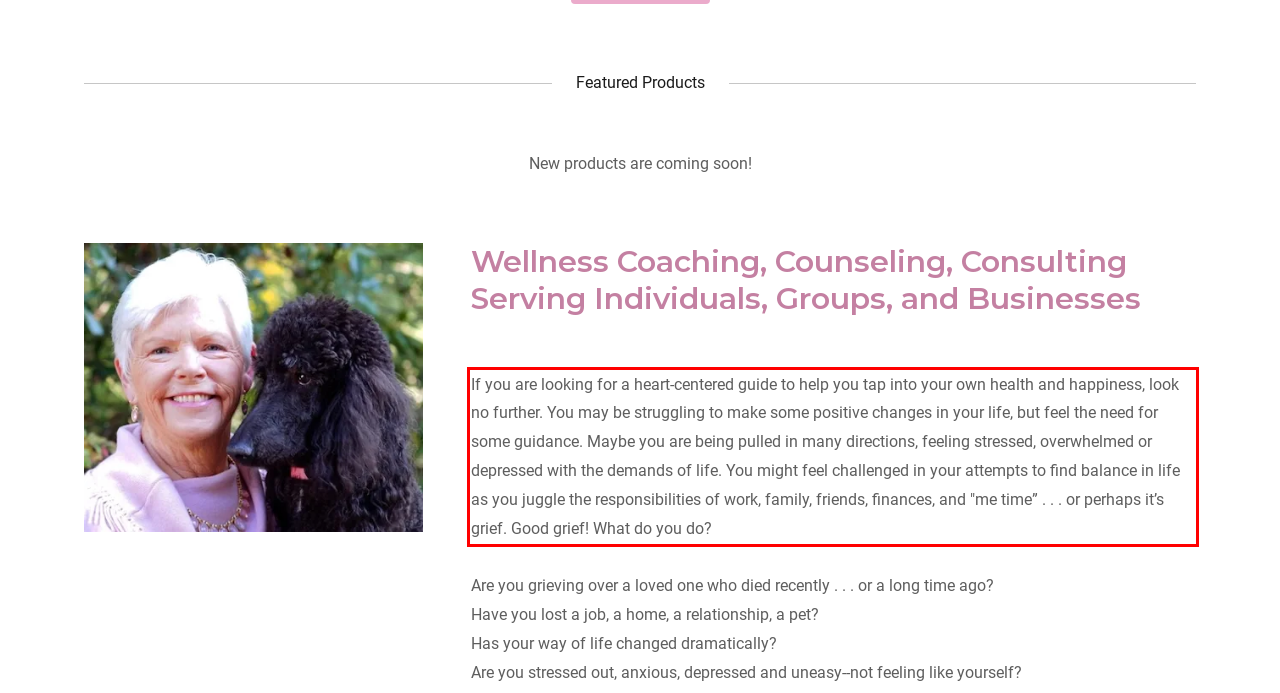Please identify the text within the red rectangular bounding box in the provided webpage screenshot.

If you are looking for a heart-centered guide to help you tap into your own health and happiness, look no further. You may be struggling to make some positive changes in your life, but feel the need for some guidance. Maybe you are being pulled in many directions, feeling stressed, overwhelmed or depressed with the demands of life. You might feel challenged in your attempts to find balance in life as you juggle the responsibilities of work, family, friends, finances, and "me time” . . . or perhaps it’s grief. Good grief! What do you do?